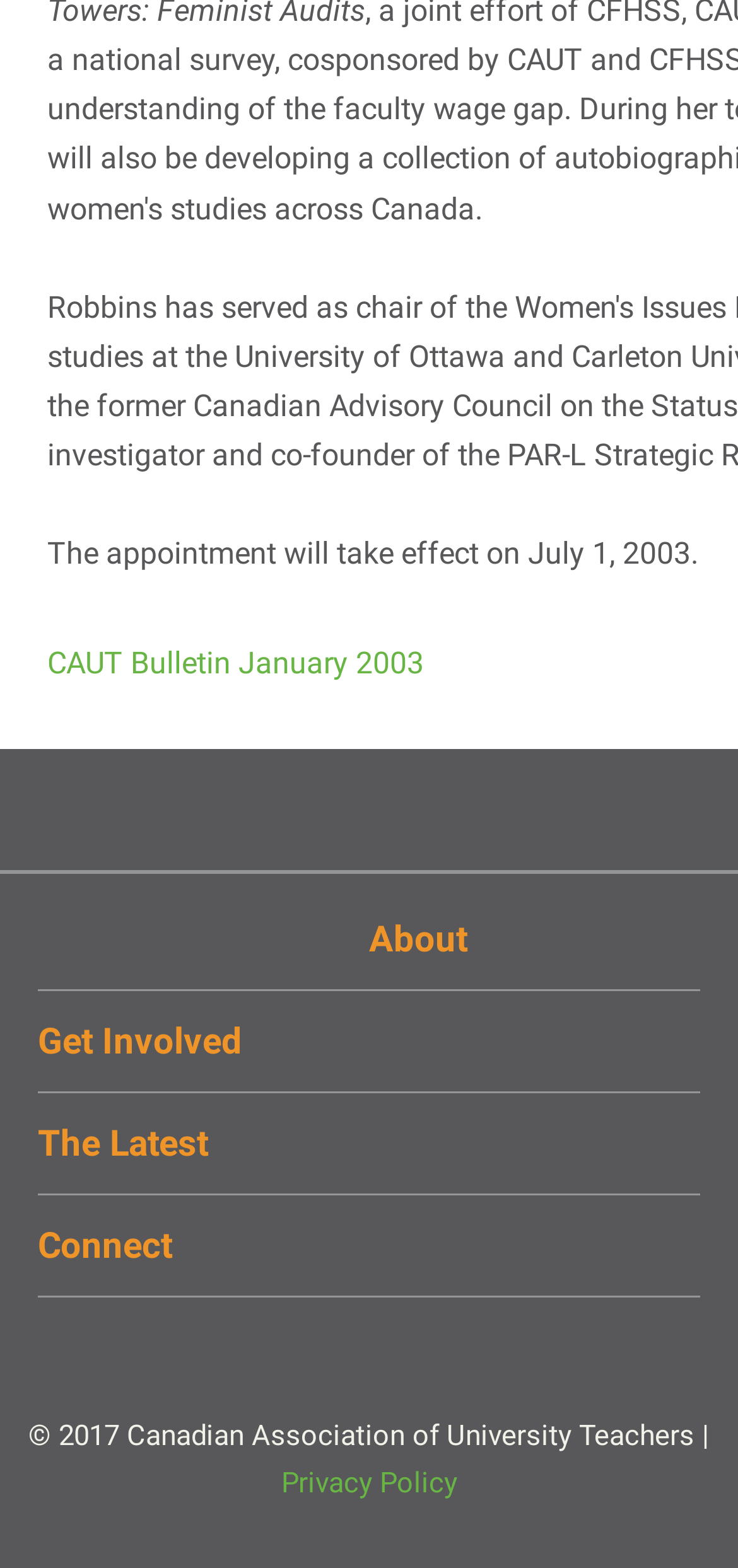Using the information from the screenshot, answer the following question thoroughly:
What is the text present below the links section?

Below the links section, there is a static text '© 2017 Canadian Association of University Teachers |' which provides copyright information.